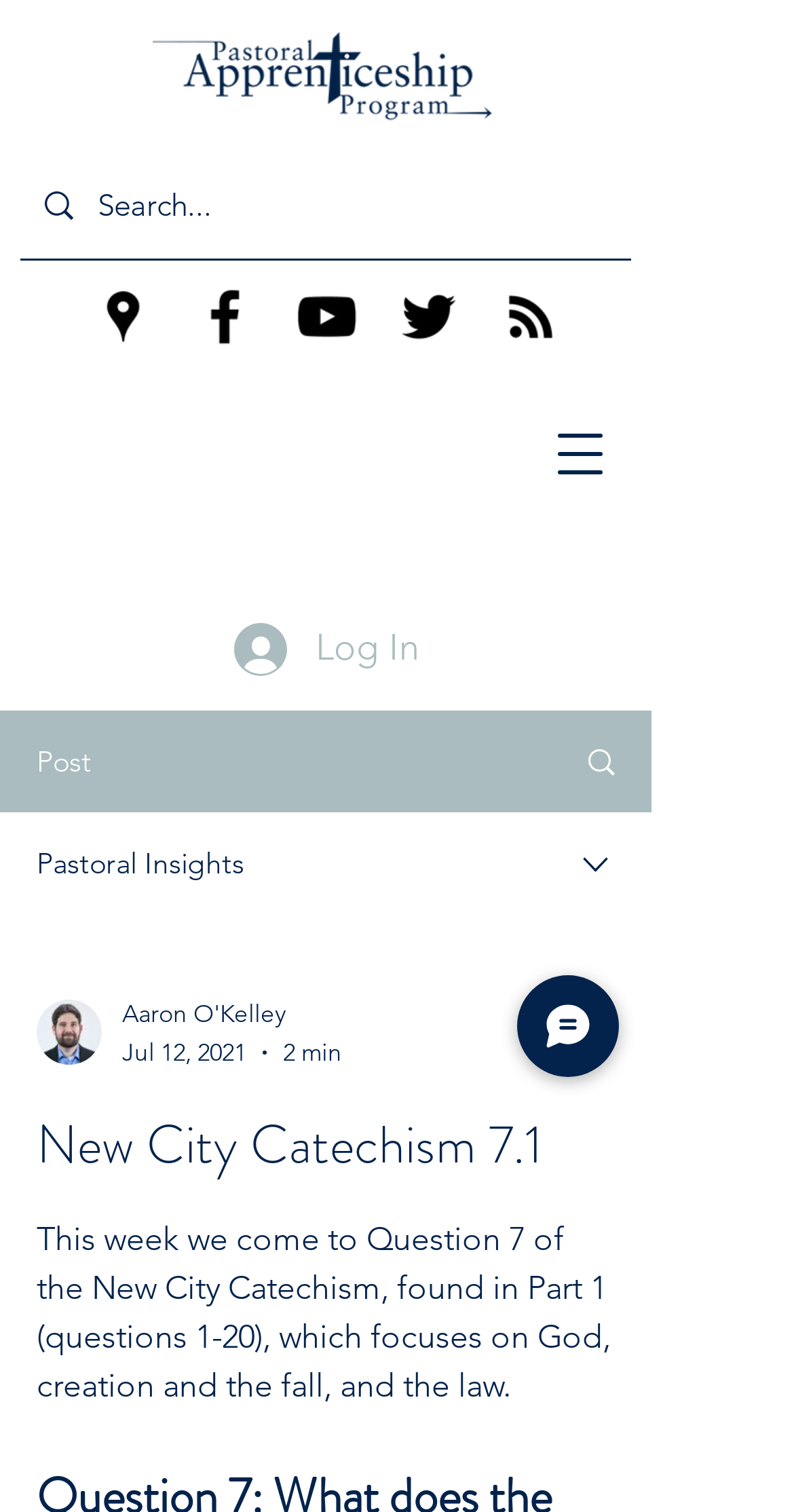Please locate and generate the primary heading on this webpage.

New City Catechism 7.1